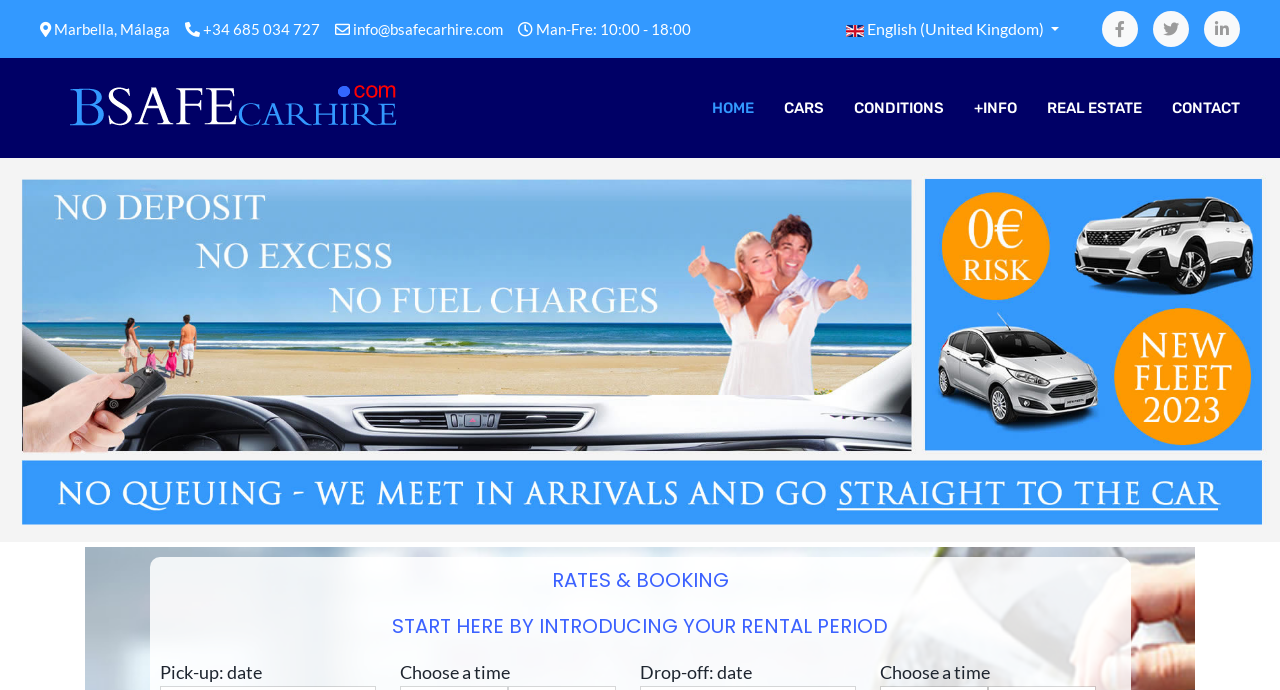Identify the bounding box coordinates of the clickable region necessary to fulfill the following instruction: "Switch to English language". The bounding box coordinates should be four float numbers between 0 and 1, i.e., [left, top, right, bottom].

[0.648, 0.014, 0.838, 0.07]